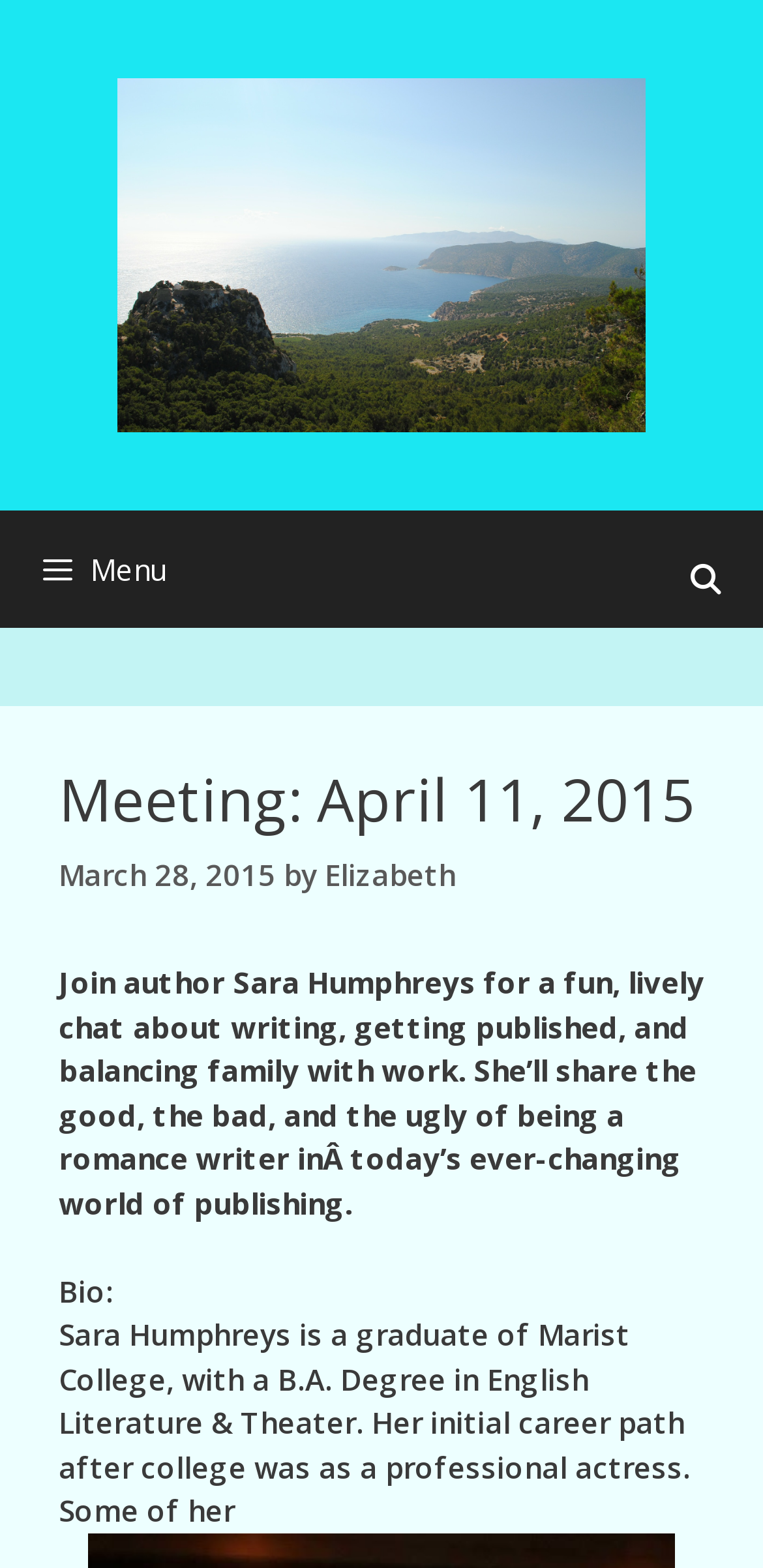What is the date of the meeting?
Based on the visual, give a brief answer using one word or a short phrase.

April 11, 2015